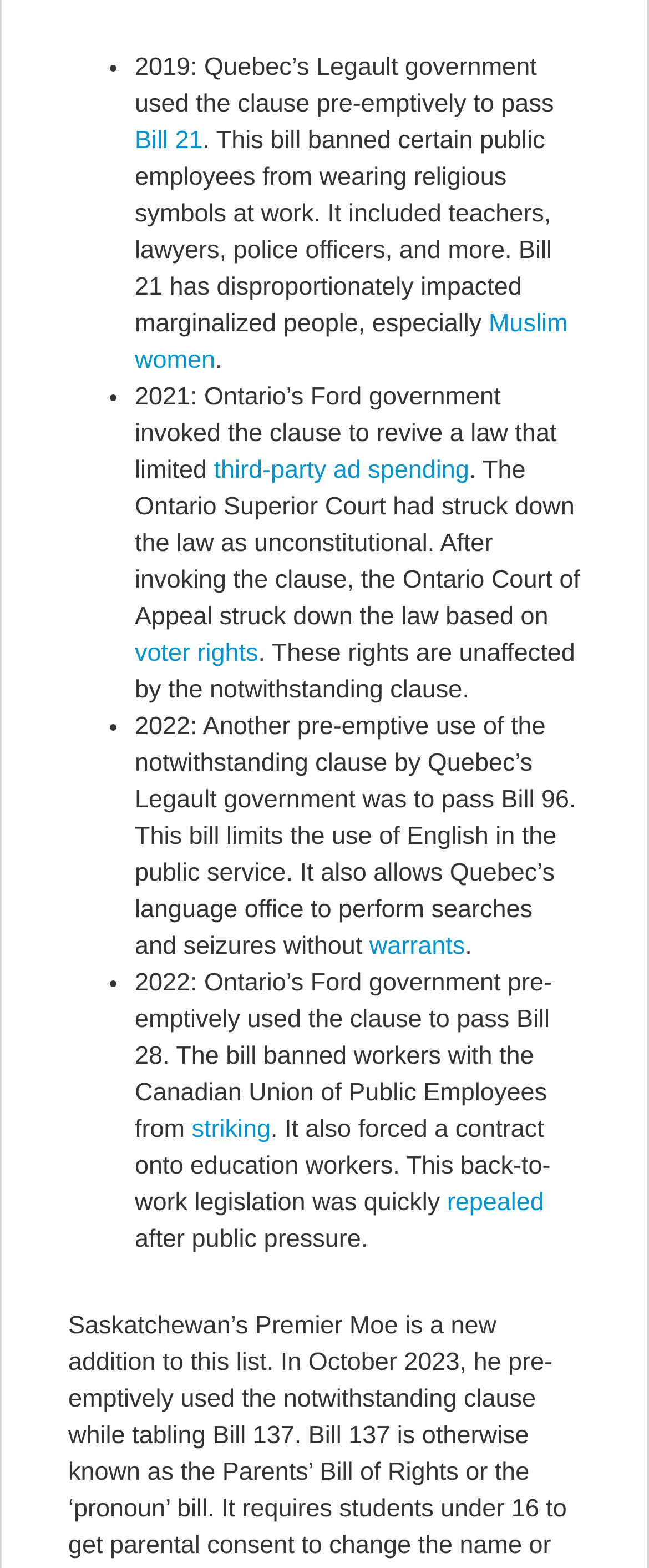What was the result of Ontario’s Ford government invoking the notwithstanding clause in 2021?
Give a detailed response to the question by analyzing the screenshot.

The webpage states that Ontario’s Ford government invoked the notwithstanding clause to revive a law that limited third-party ad spending. However, the Ontario Court of Appeal struck down the law based on voter rights.